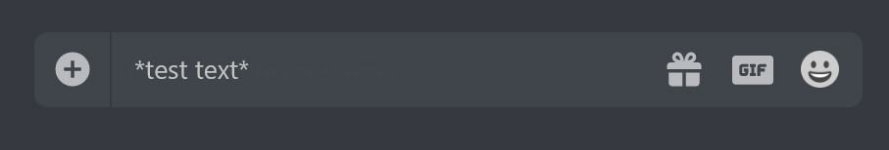Generate an elaborate caption that includes all aspects of the image.

The image showcases a chat input field from Discord, where the text `*test text*` is displayed, indicating an example of how to format text in italics using Discord's markdown feature. Located at the left is a "+" symbol for adding additional content, while on the right, there are icons for sending gifts, sharing GIFs, and accessing emojis. This visual example supports instructions on creating italicized text by surrounding a word or phrase with asterisks, exemplifying how users can enhance their Discord messages with stylized formatting.